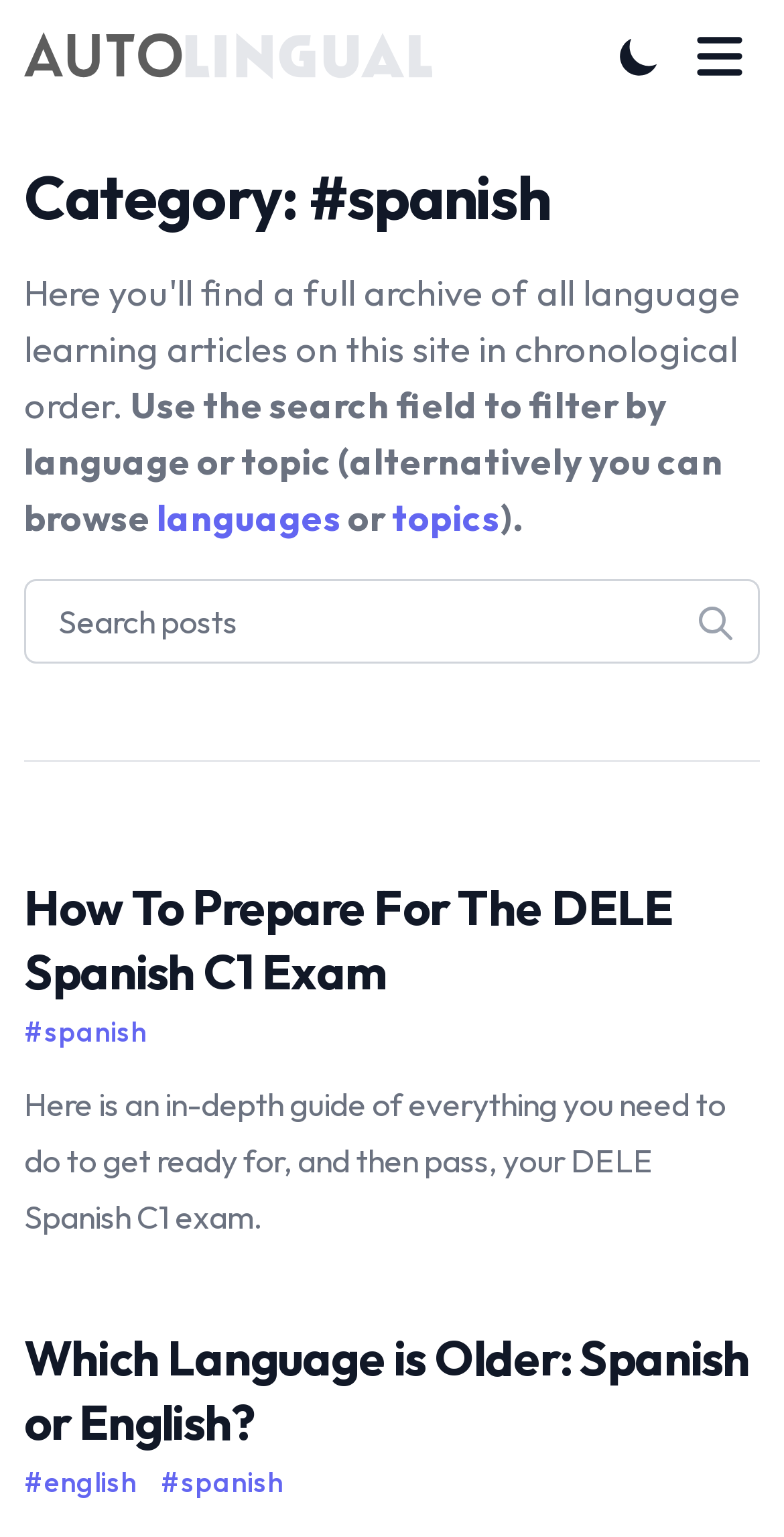Using the description "aria-label="Search posts" placeholder="Search posts"", predict the bounding box of the relevant HTML element.

[0.031, 0.377, 0.969, 0.432]